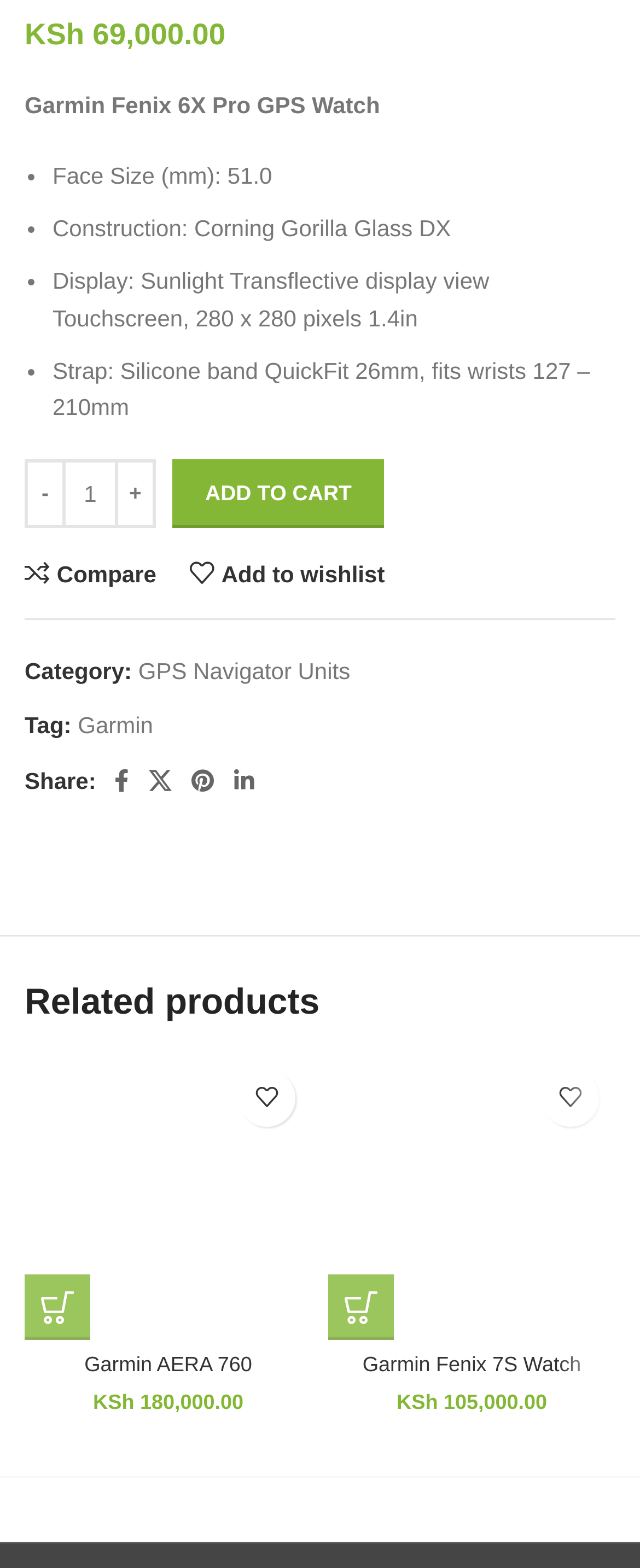Identify the bounding box coordinates of the region that should be clicked to execute the following instruction: "Browse April 2024".

None